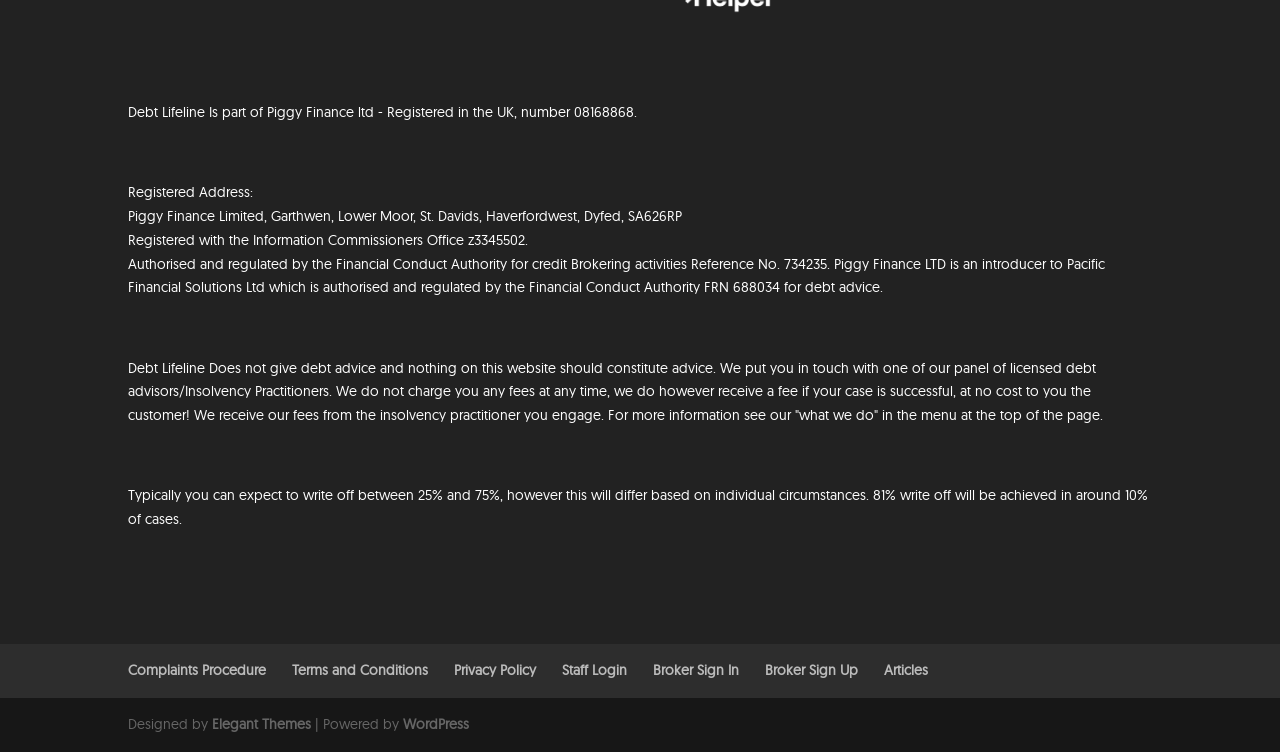Carefully examine the image and provide an in-depth answer to the question: What is the registration number of Piggy Finance Ltd?

I found the text 'Debt Lifeline Is part of Piggy Finance ltd - Registered in the UK, number 08168868.' which provides the registration number of Piggy Finance Ltd.